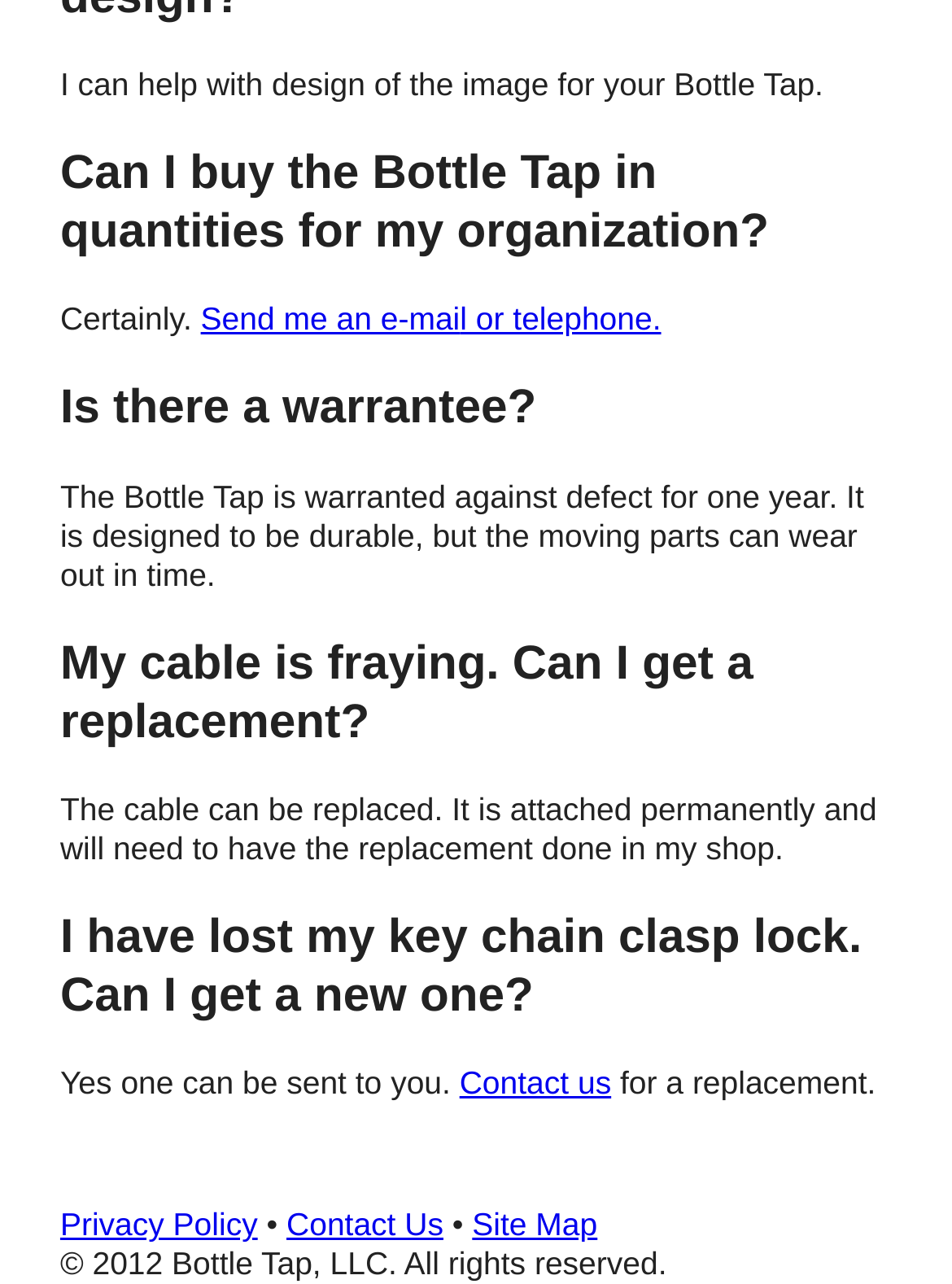How can I contact the seller for a replacement key chain clasp lock?
Give a one-word or short-phrase answer derived from the screenshot.

Contact us